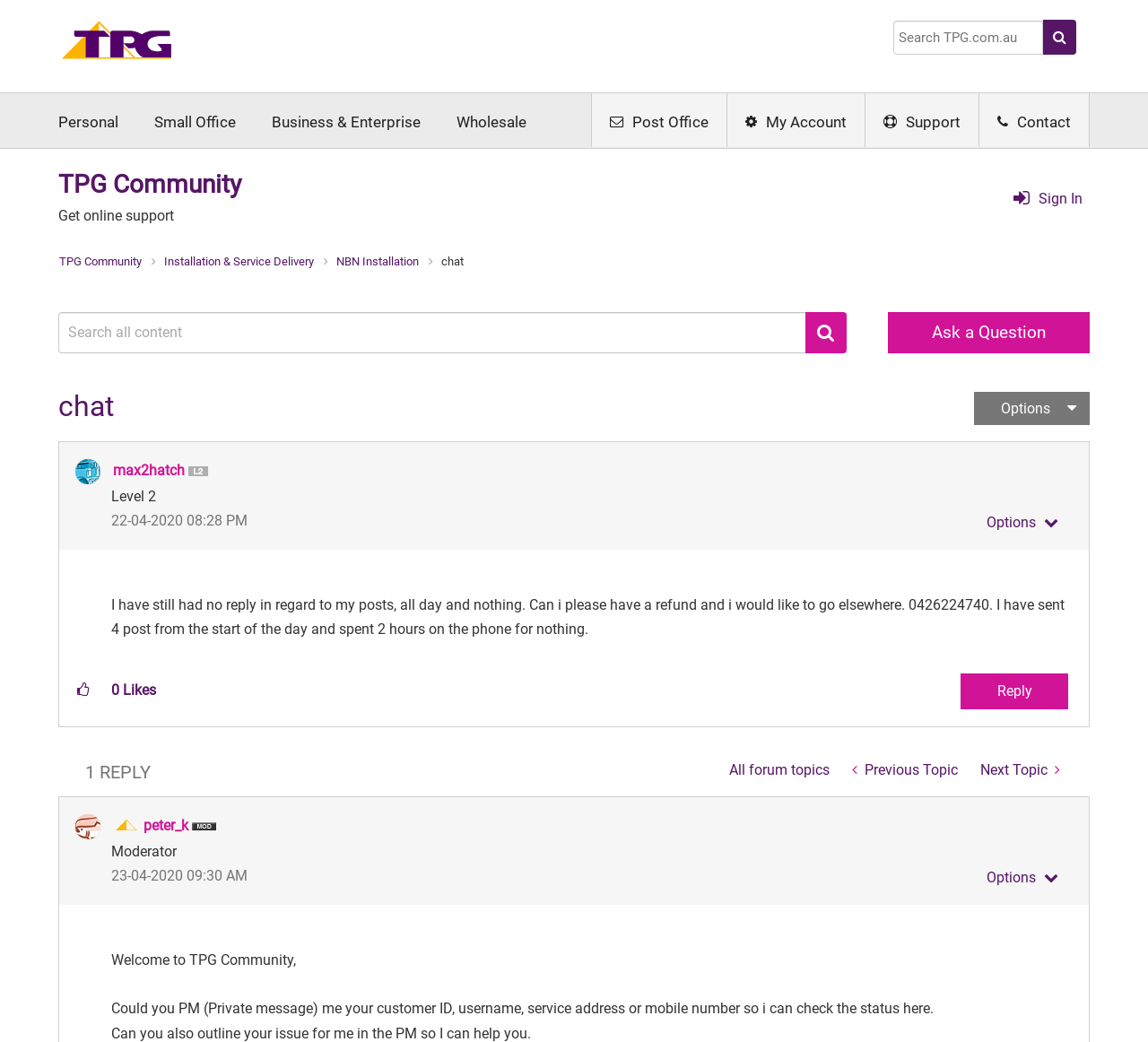How many replies are there to the original post? Refer to the image and provide a one-word or short phrase answer.

1